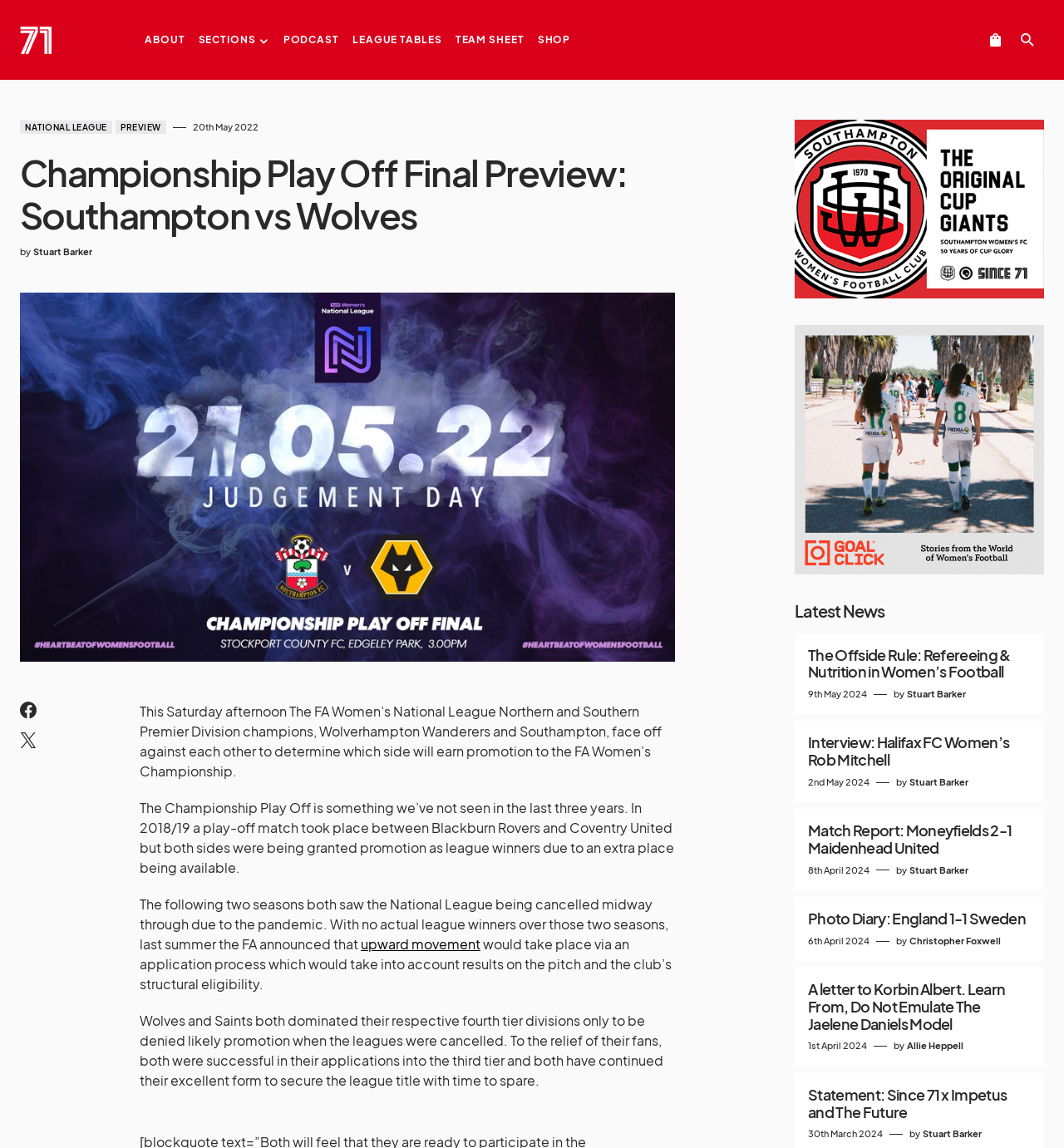Refer to the image and answer the question with as much detail as possible: How many articles are listed in the 'Latest News' section?

The 'Latest News' section is located at the bottom of the webpage and lists five articles with their respective titles, dates, and authors.